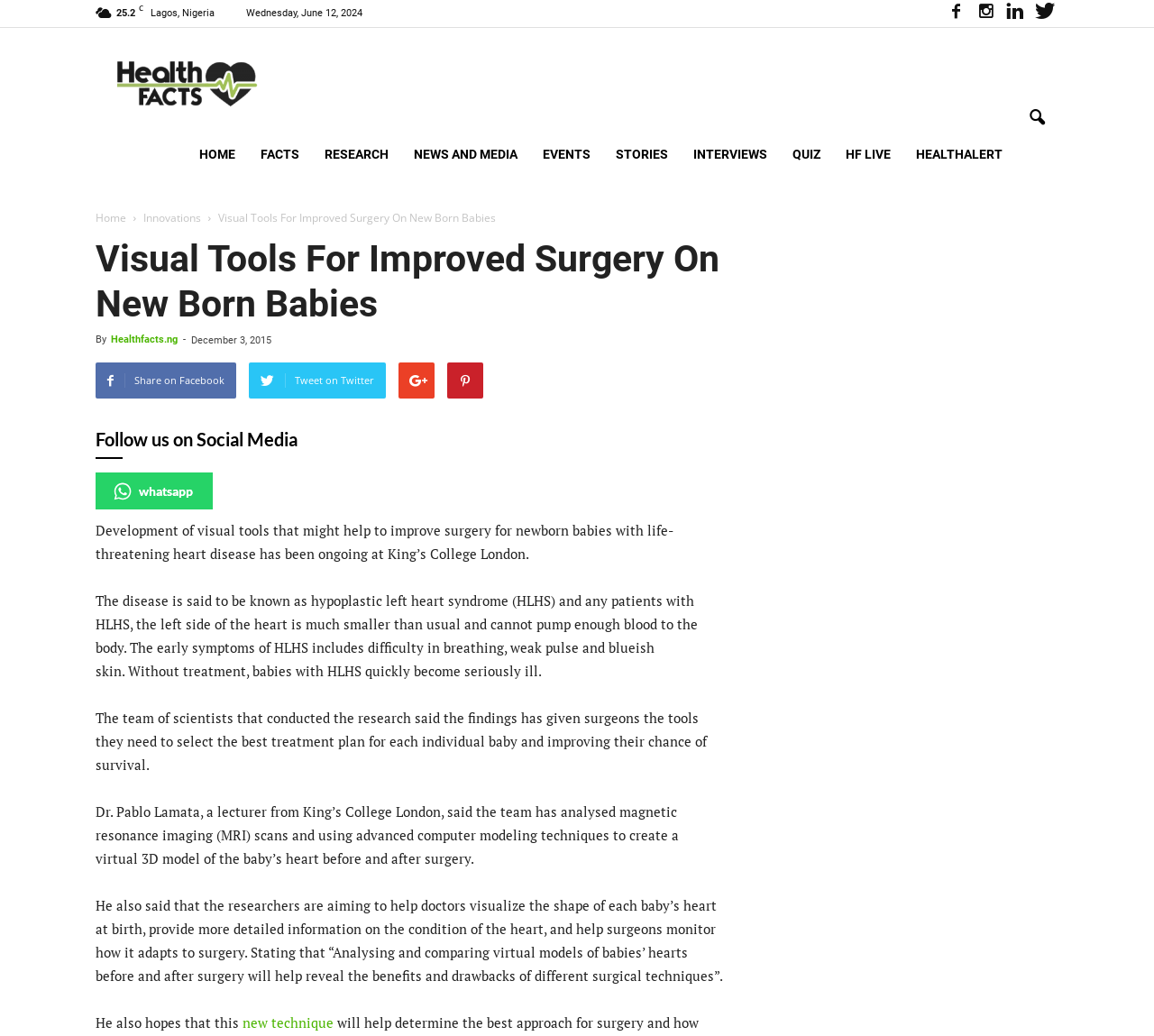Provide the bounding box coordinates of the UI element this sentence describes: "News and Media".

[0.348, 0.114, 0.459, 0.184]